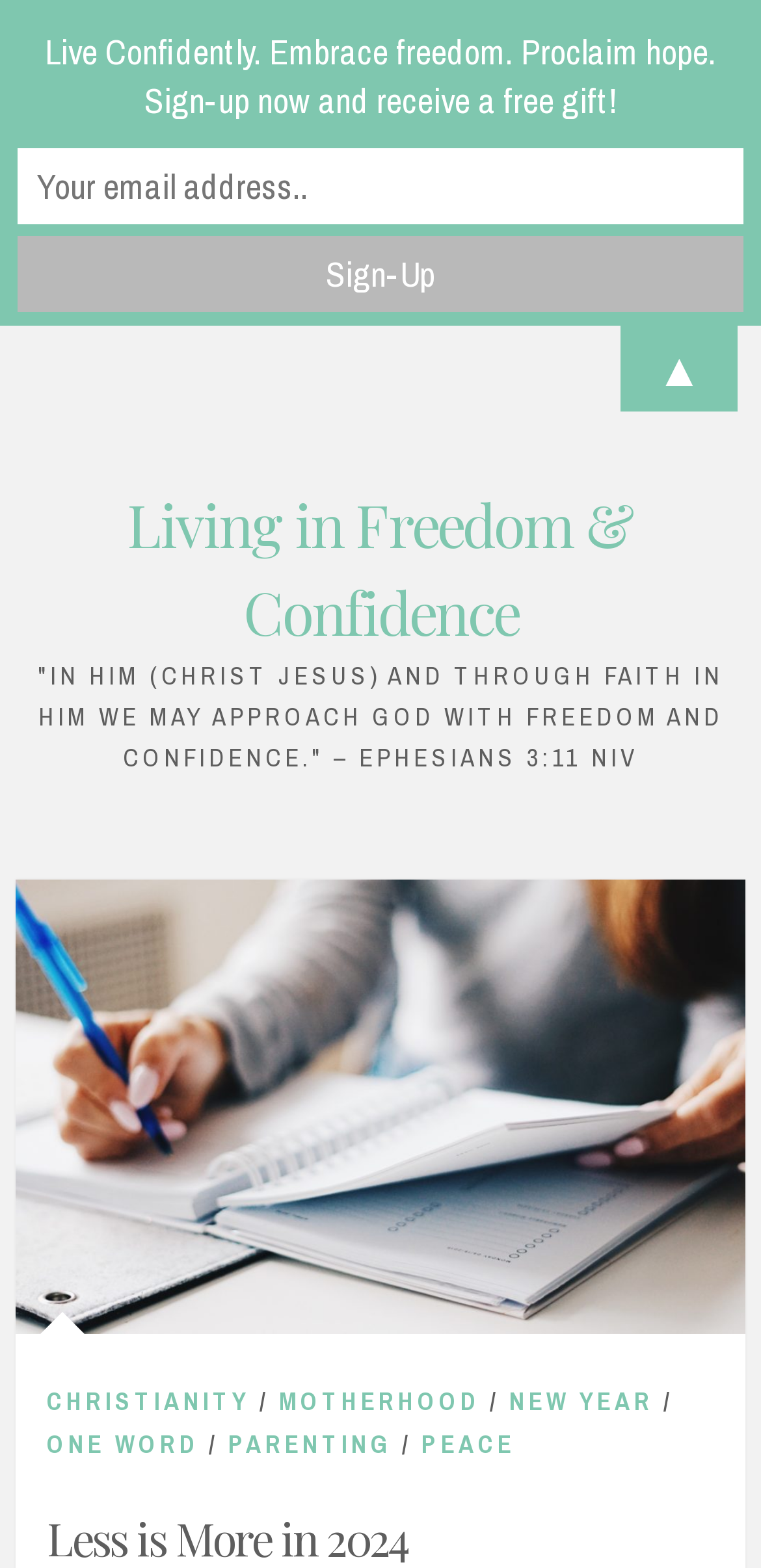Answer the question using only one word or a concise phrase: What is the purpose of the sign-up form?

To receive a free gift